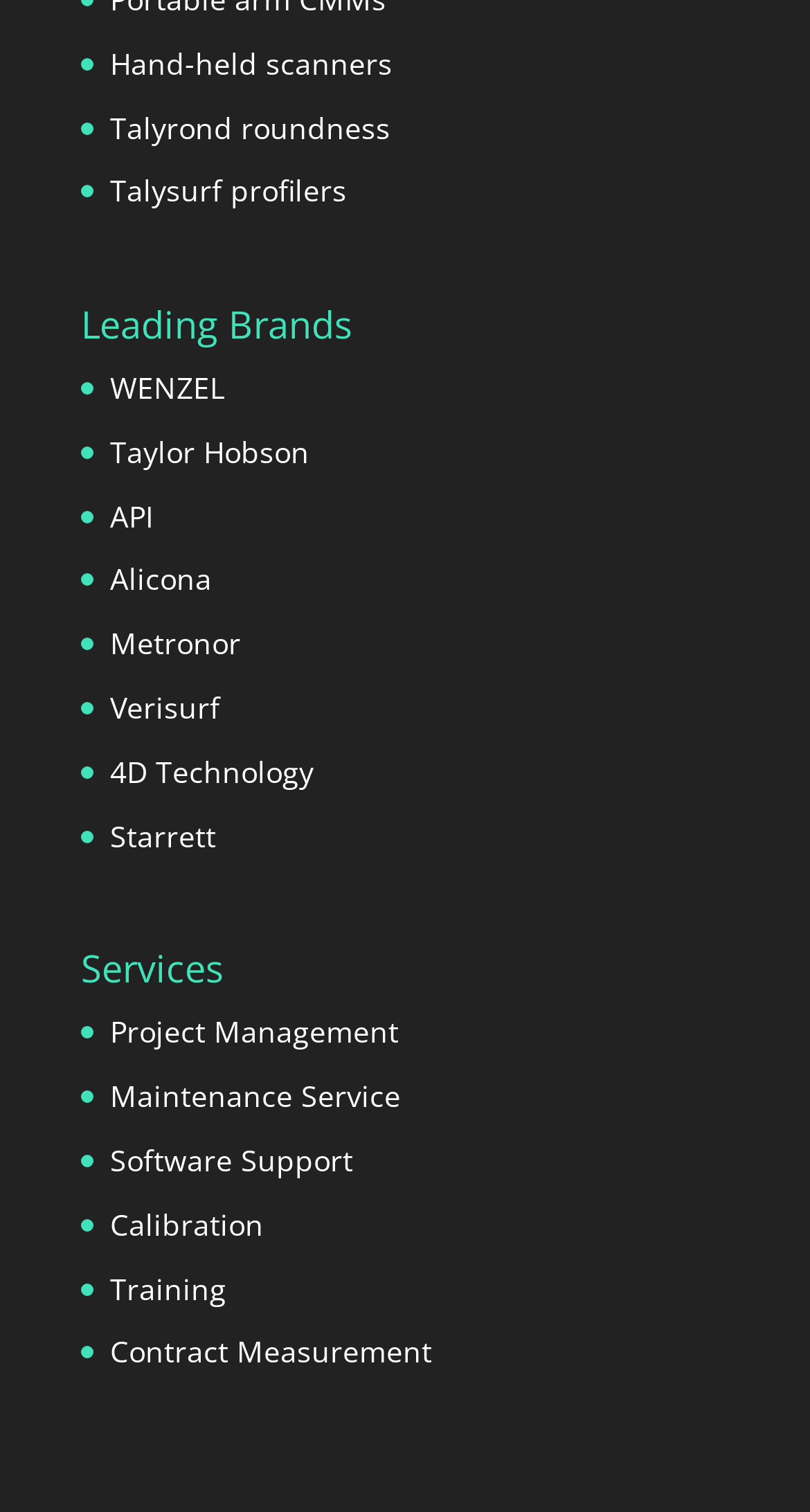How many services are listed?
Please answer using one word or phrase, based on the screenshot.

6